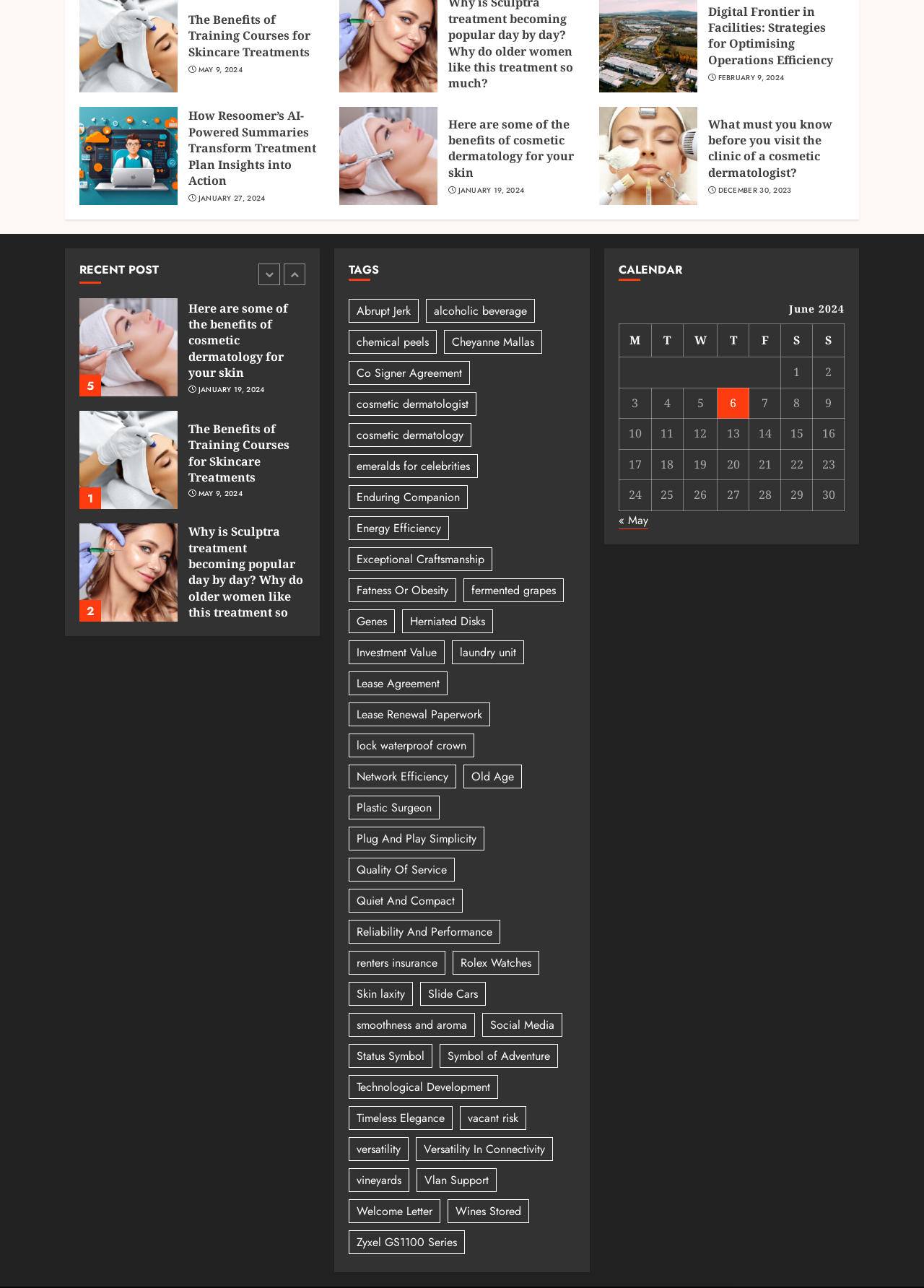What is the title of the article with the image 'How Resoomer's AI Powered Summaries Transform Treatment Plan Insights into Action'?
Please provide a single word or phrase as the answer based on the screenshot.

How Resoomer’s AI-Powered Summaries Transform Treatment Plan Insights into Action